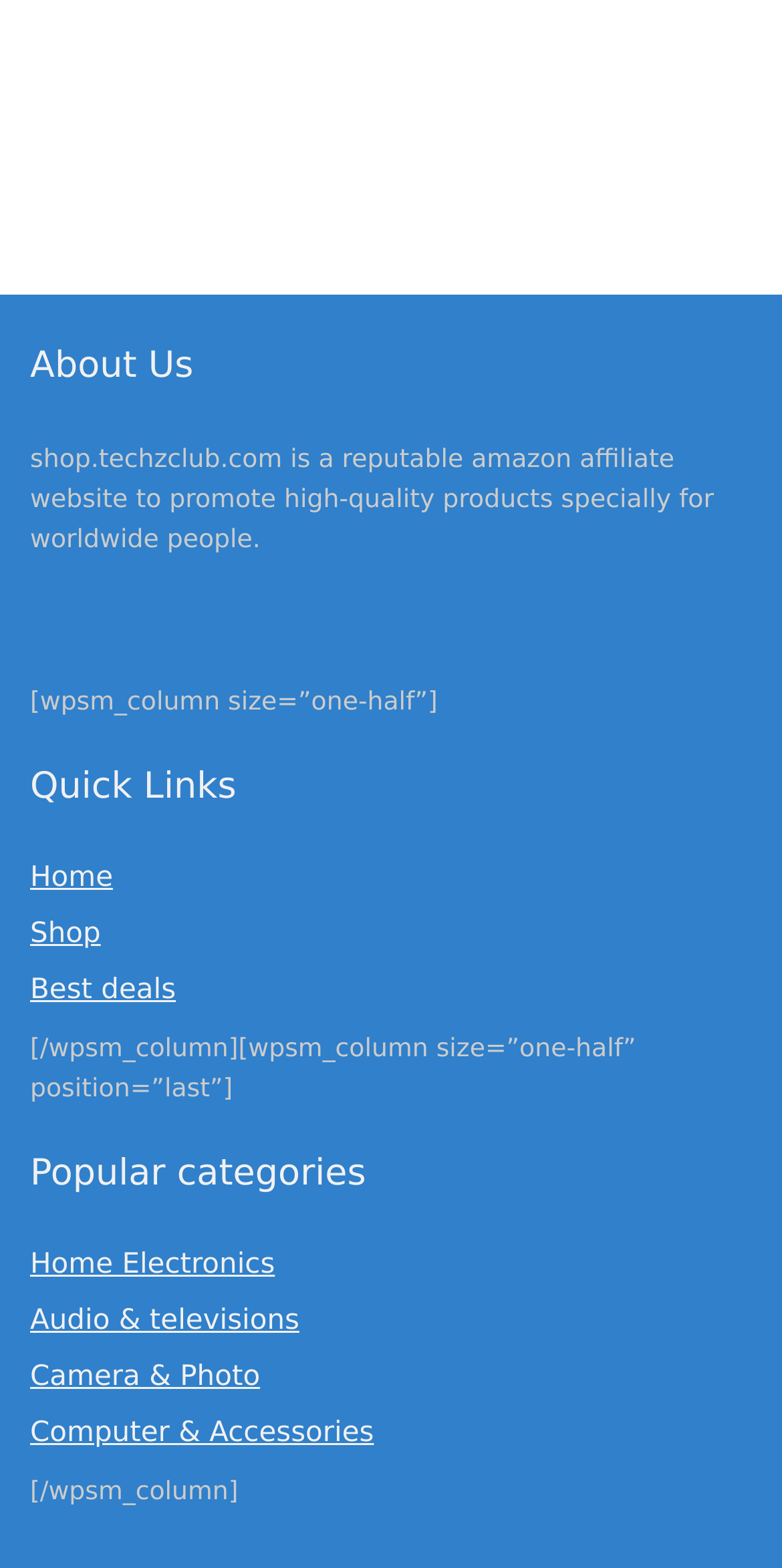How many columns are used to organize the content? Look at the image and give a one-word or short phrase answer.

Two